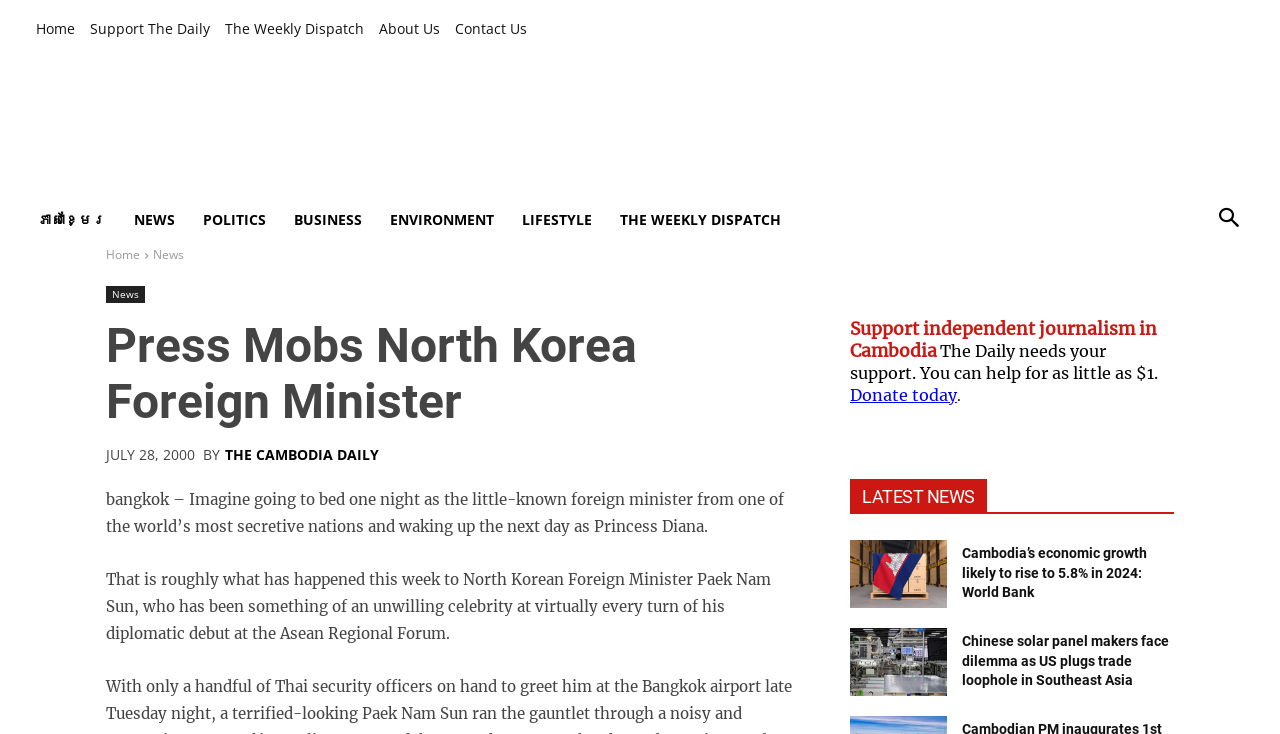Identify the bounding box coordinates of the element that should be clicked to fulfill this task: "support independent journalism in Cambodia". The coordinates should be provided as four float numbers between 0 and 1, i.e., [left, top, right, bottom].

[0.664, 0.437, 0.905, 0.552]